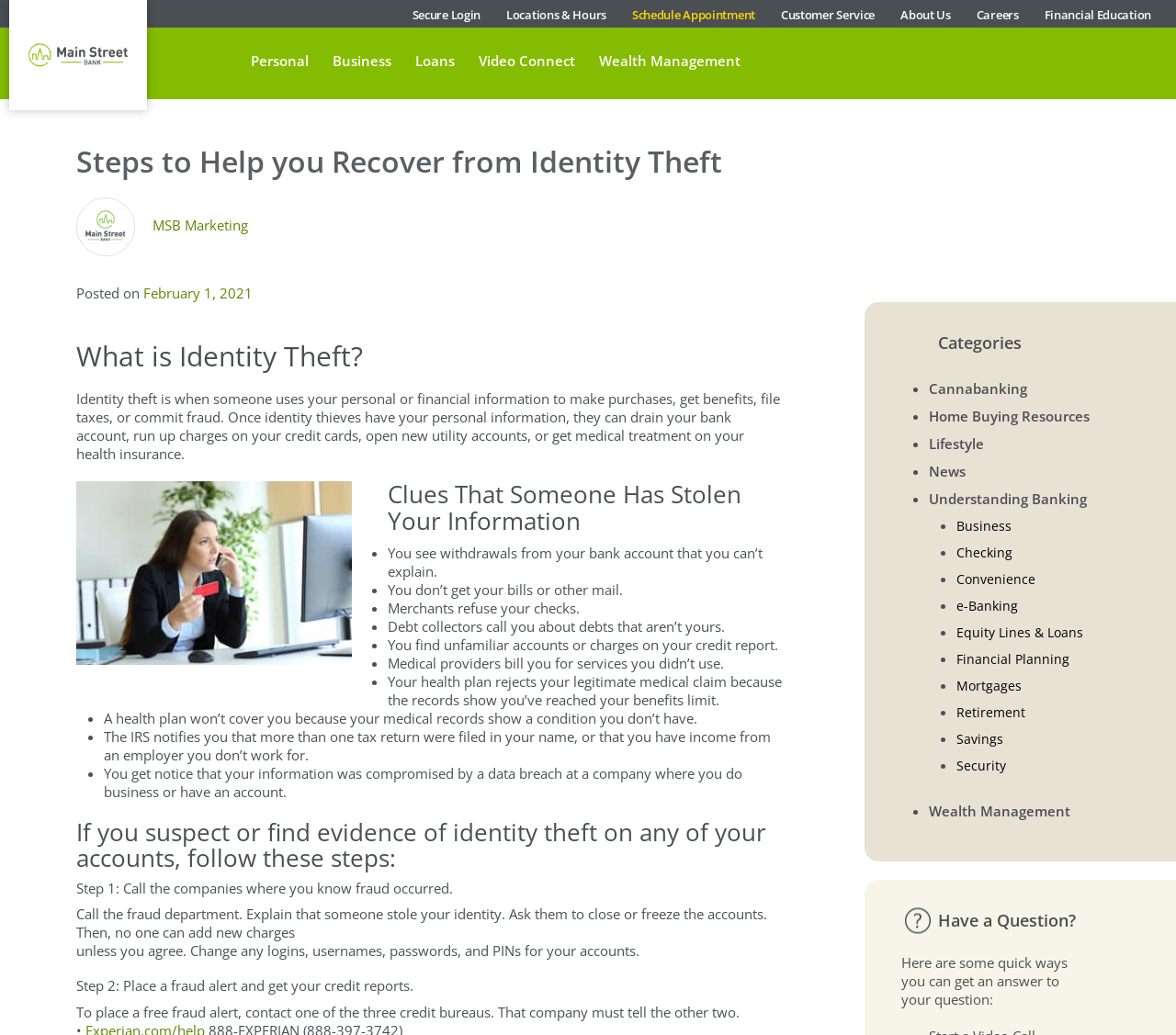What is the purpose of placing a fraud alert?
Look at the screenshot and respond with a single word or phrase.

To prevent new charges